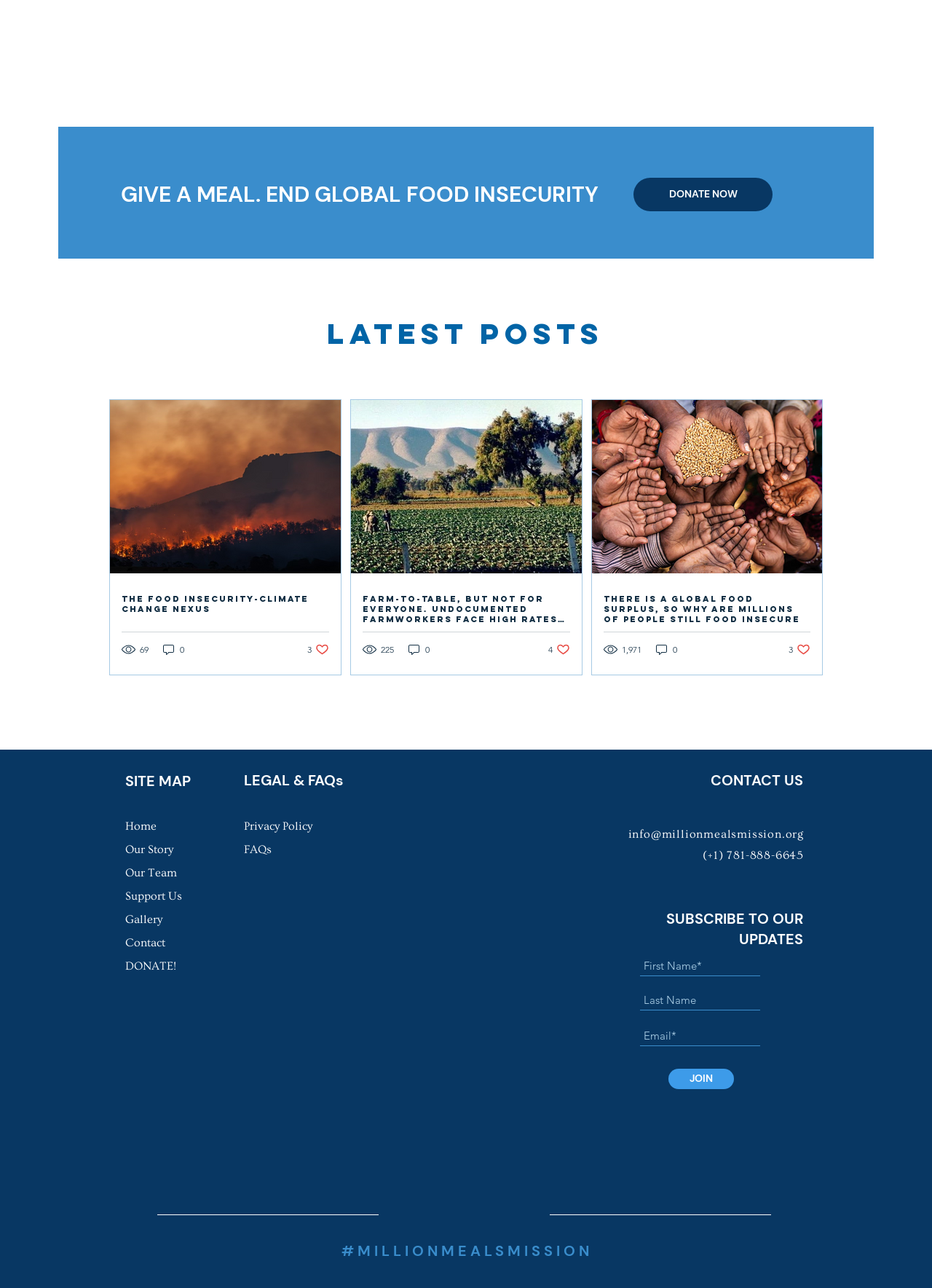Using the provided description: "Our Team", find the bounding box coordinates of the corresponding UI element. The output should be four float numbers between 0 and 1, in the format [left, top, right, bottom].

[0.134, 0.673, 0.19, 0.683]